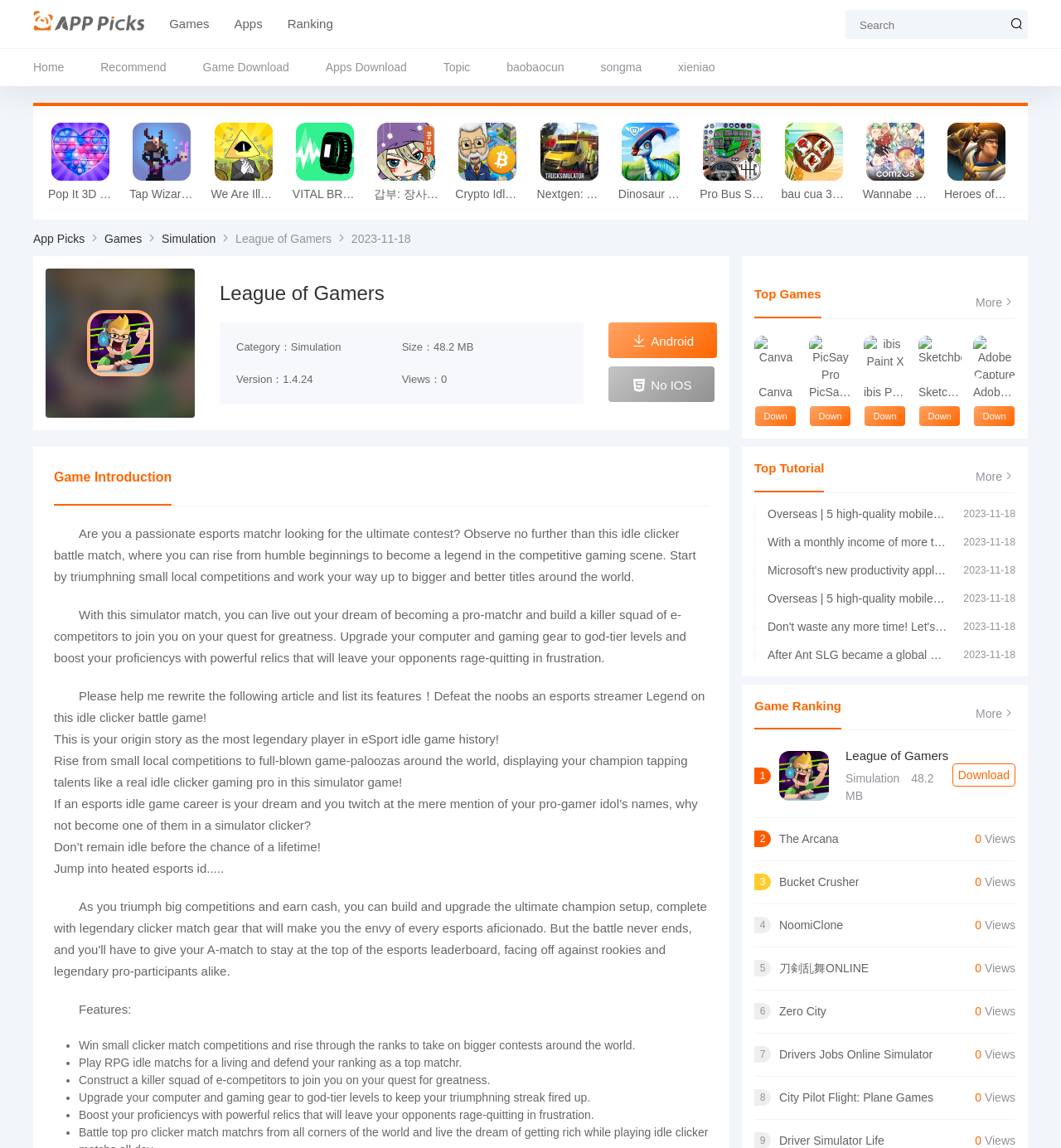Determine the bounding box coordinates of the clickable element necessary to fulfill the instruction: "Download League of Gamers". Provide the coordinates as four float numbers within the 0 to 1 range, i.e., [left, top, right, bottom].

[0.574, 0.281, 0.676, 0.312]